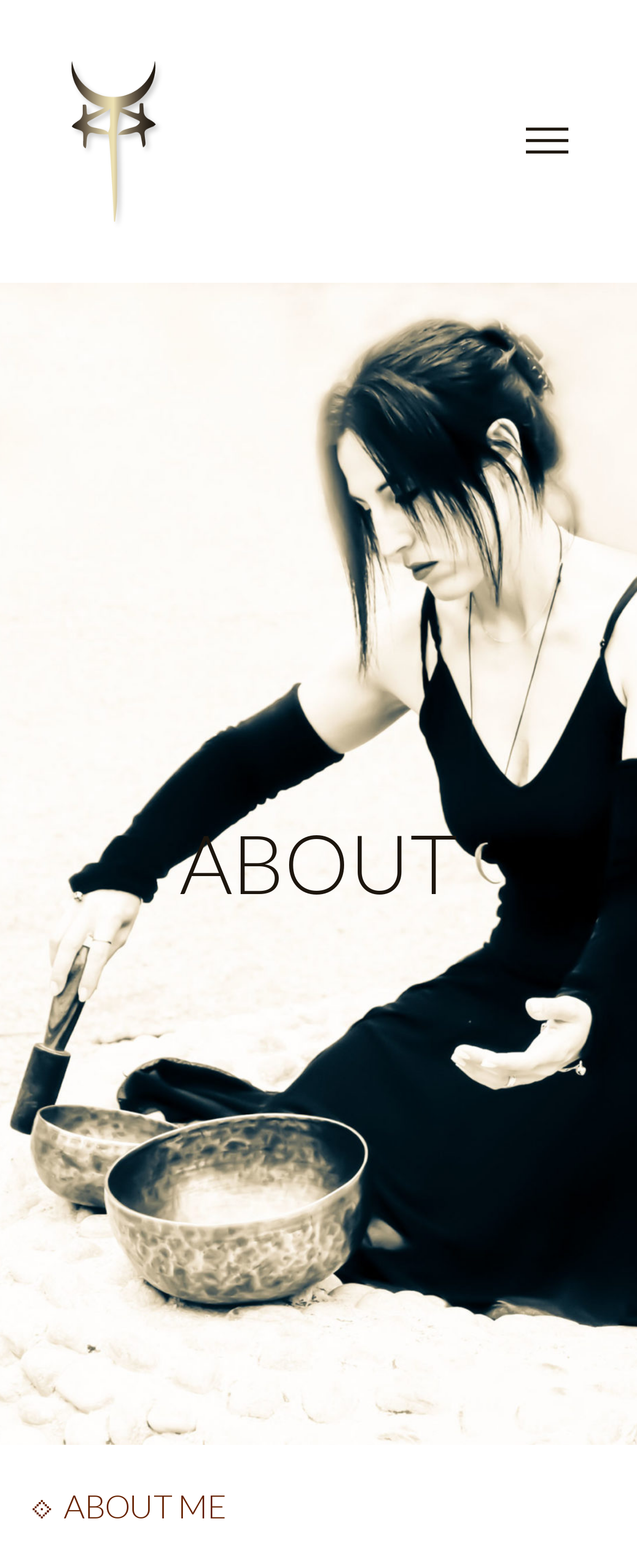Using the webpage screenshot, locate the HTML element that fits the following description and provide its bounding box: "alt="diego-cinquegrana-aima-lichtblau-literature-grafica-logo-overlay-menu-net"".

[0.077, 0.031, 0.583, 0.149]